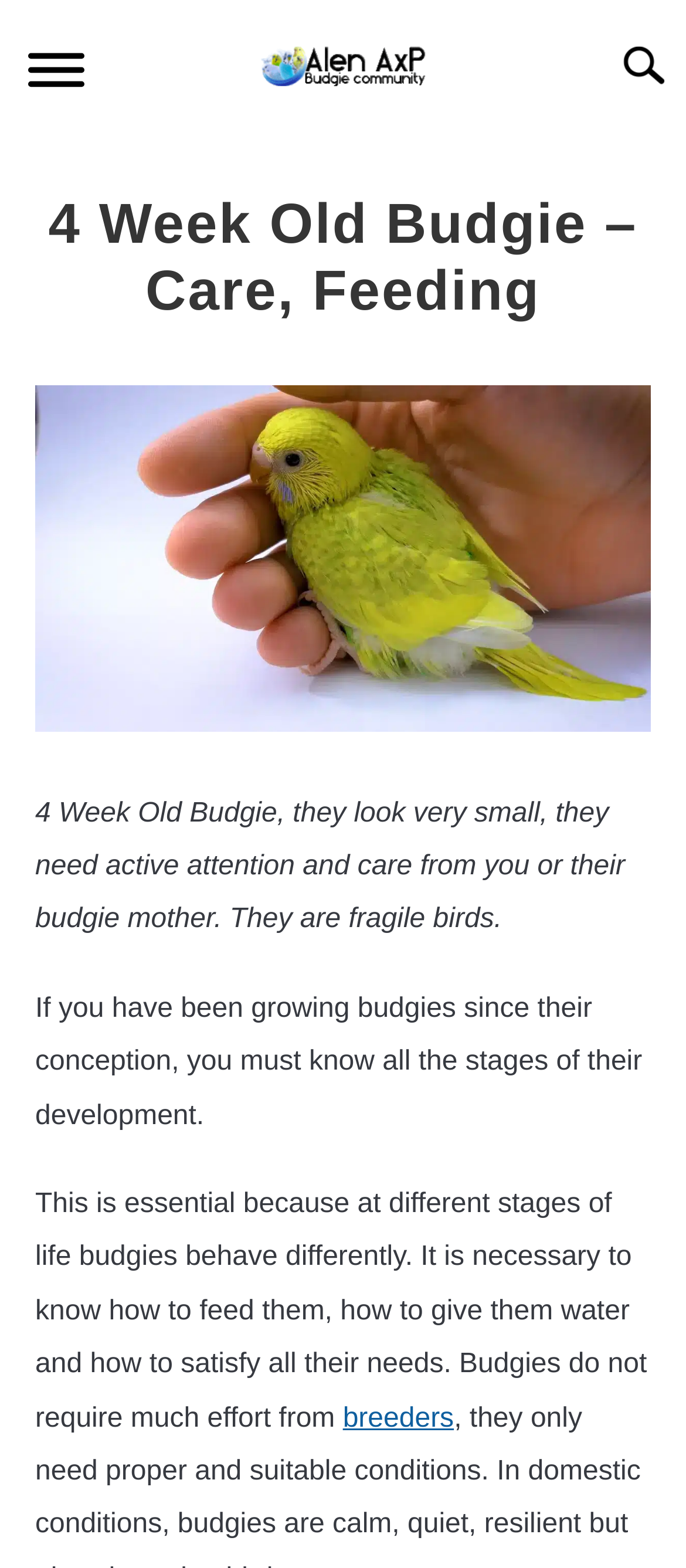Based on the element description: "alt="Alen AxP Logo"", identify the UI element and provide its bounding box coordinates. Use four float numbers between 0 and 1, [left, top, right, bottom].

[0.321, 0.022, 0.679, 0.071]